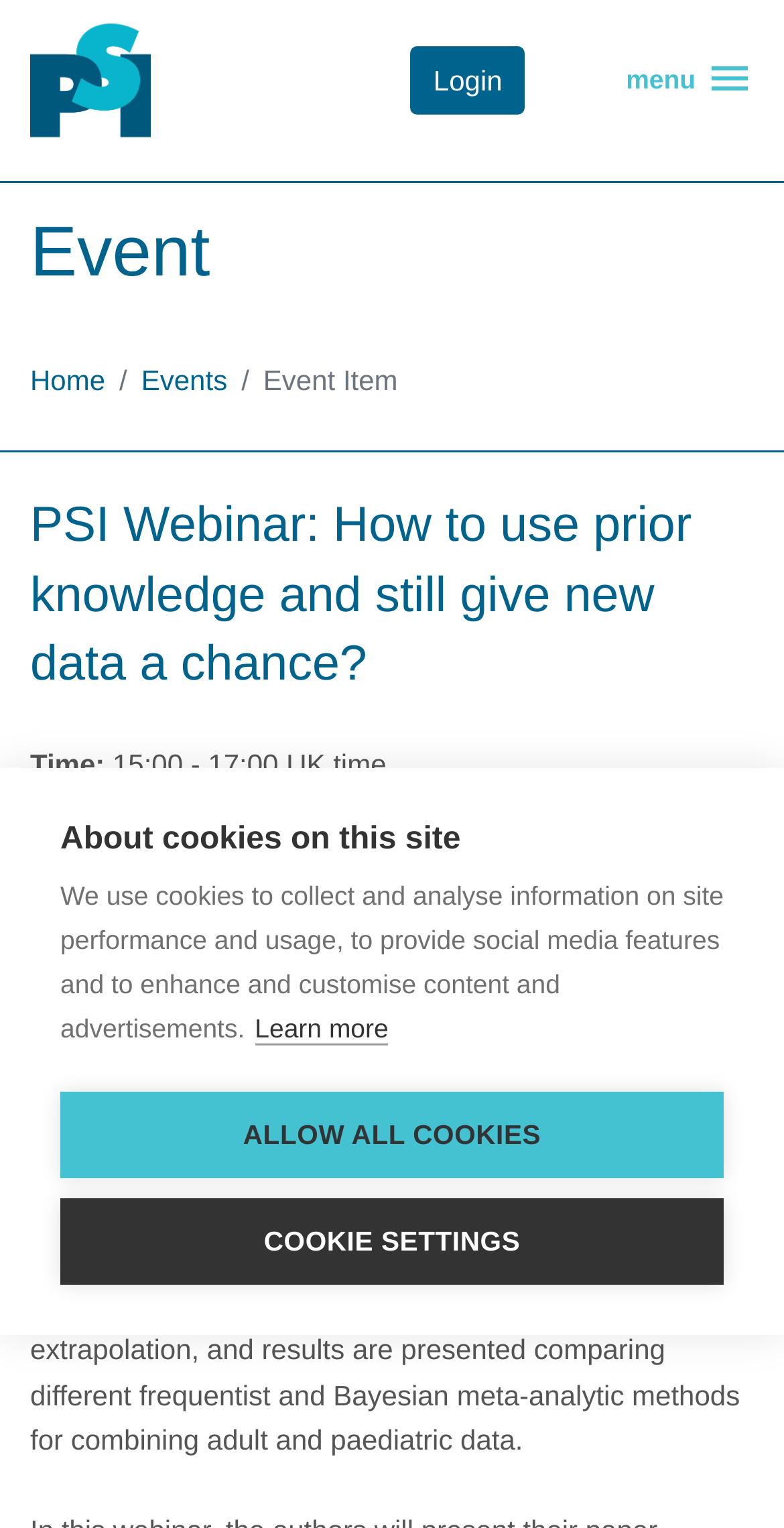With reference to the screenshot, provide a detailed response to the question below:
What is the focus of the paper?

I found the focus of the paper by reading the description of the paper, which mentions that the specific focus of the paper is on the use of data-based priors in the decision-making process of paediatric extrapolation.